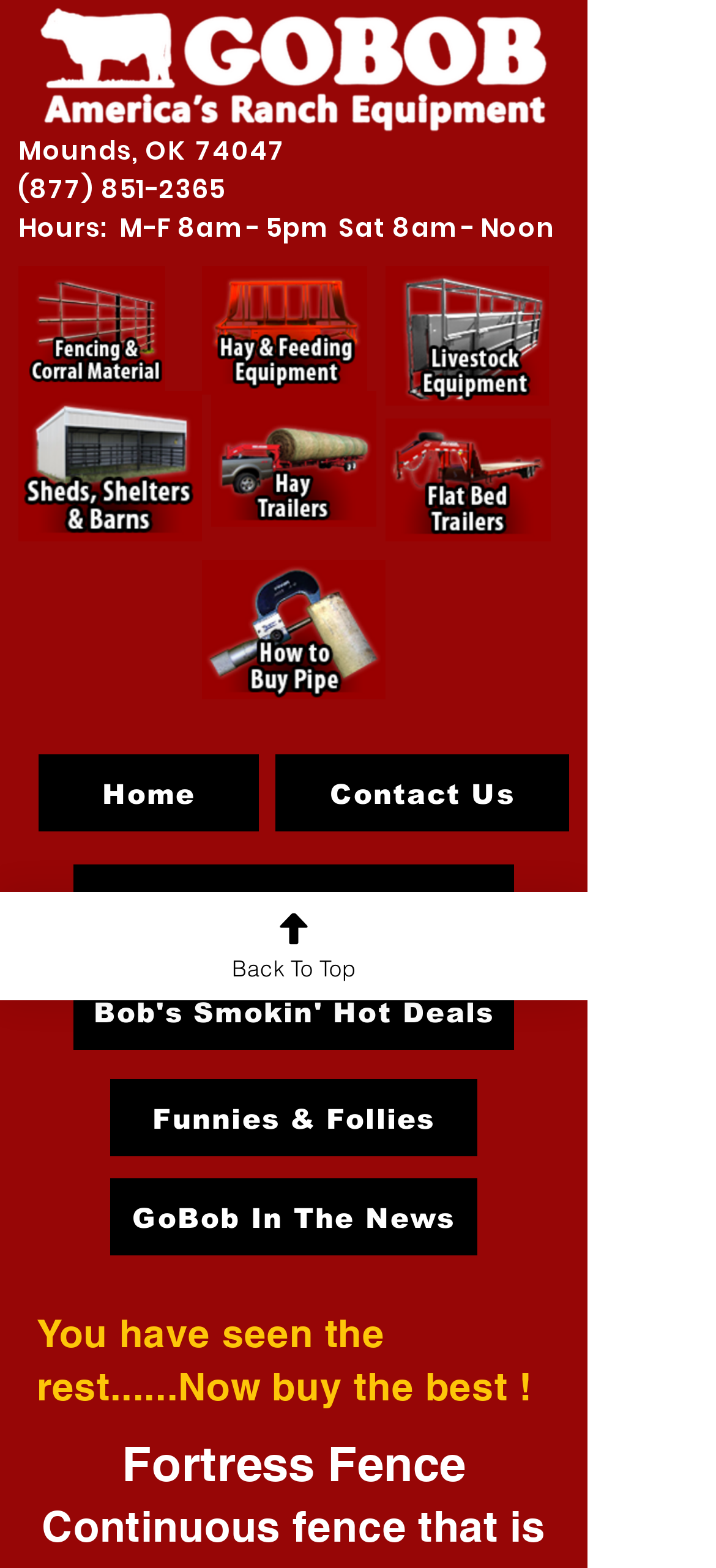Using the element description: "Contact Us", determine the bounding box coordinates. The coordinates should be in the format [left, top, right, bottom], with values between 0 and 1.

[0.385, 0.481, 0.795, 0.53]